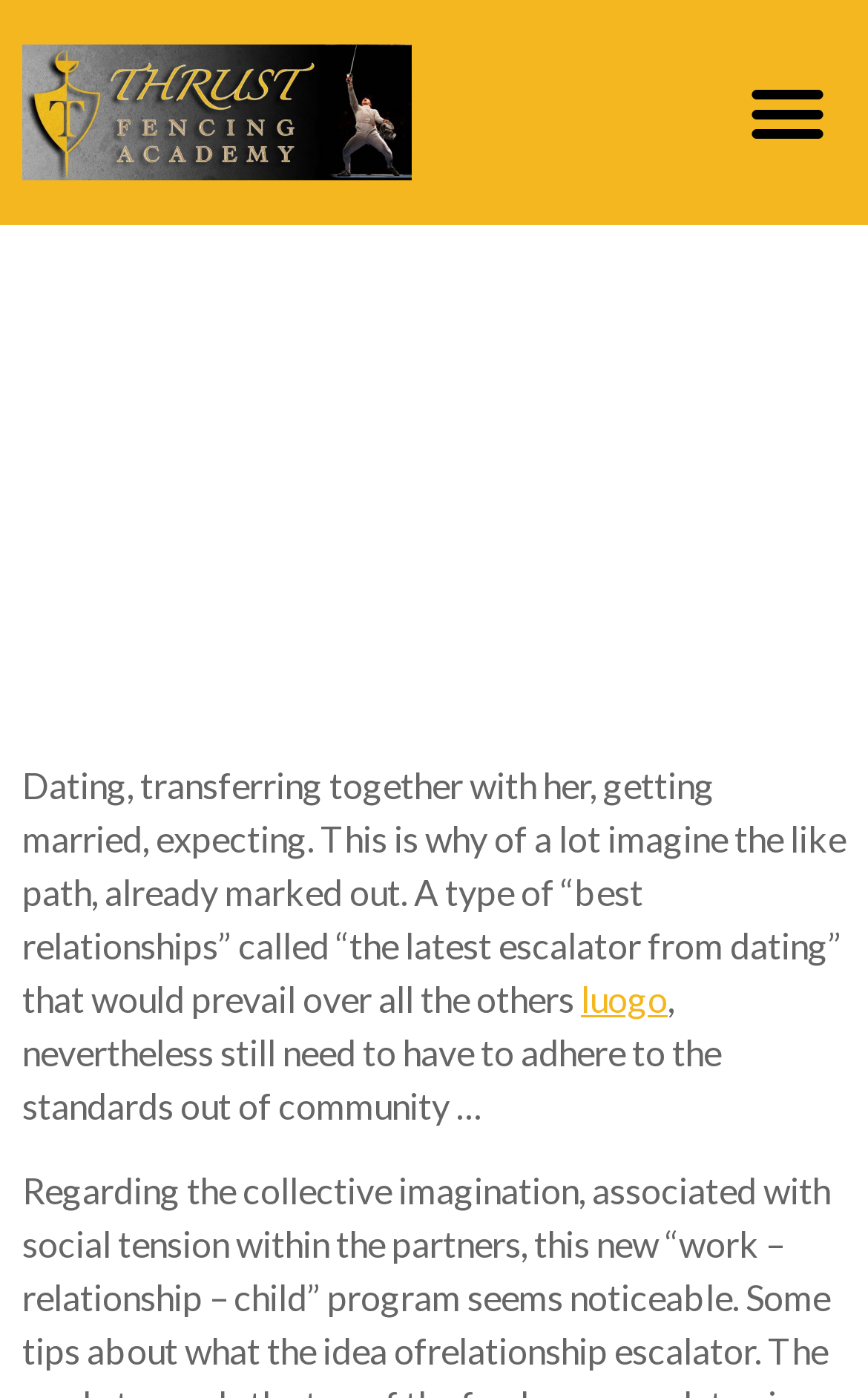Provide a brief response to the question using a single word or phrase: 
What is the link 'luogo' referring to?

A location